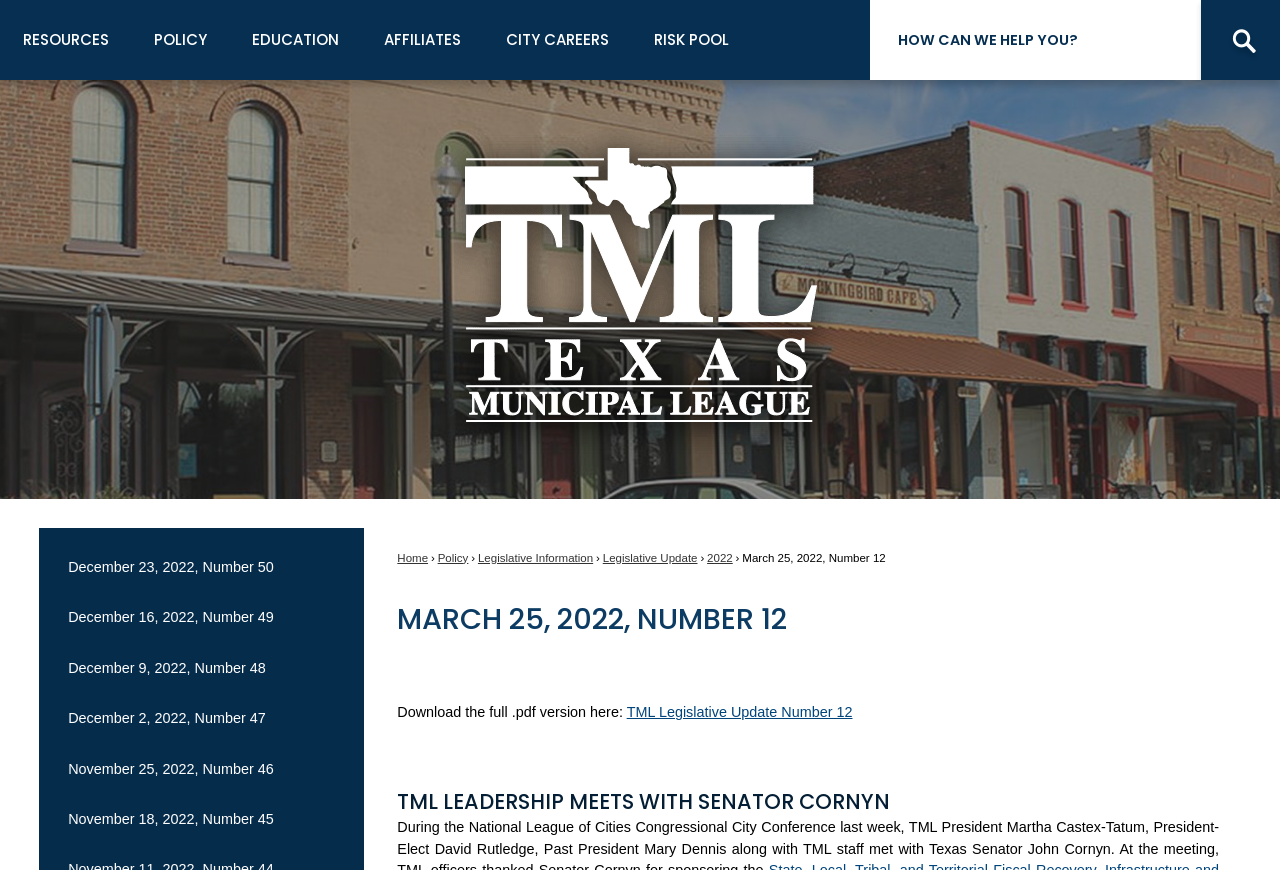Please specify the bounding box coordinates of the region to click in order to perform the following instruction: "Search for something".

[0.68, 0.0, 1.0, 0.092]